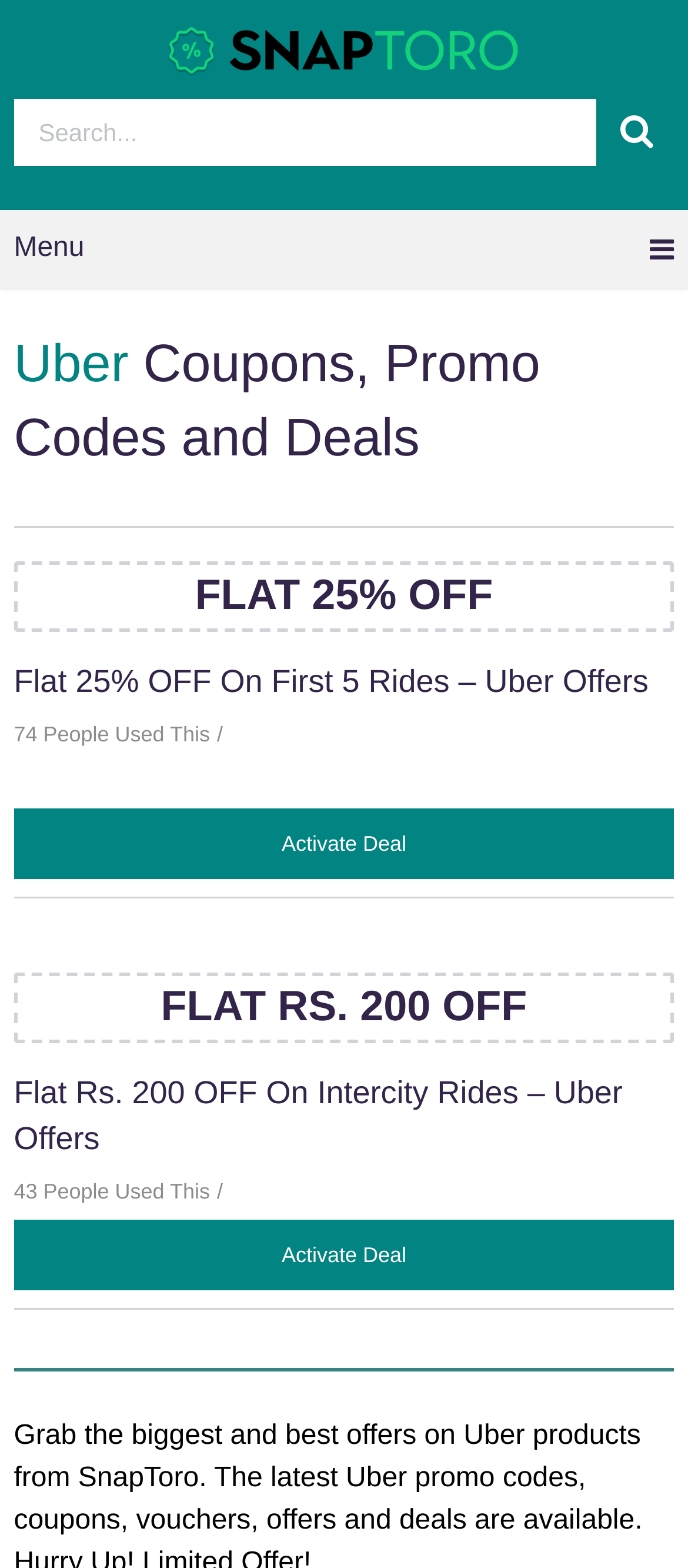What can be searched on this webpage?
Please provide a single word or phrase answer based on the image.

Uber promo codes